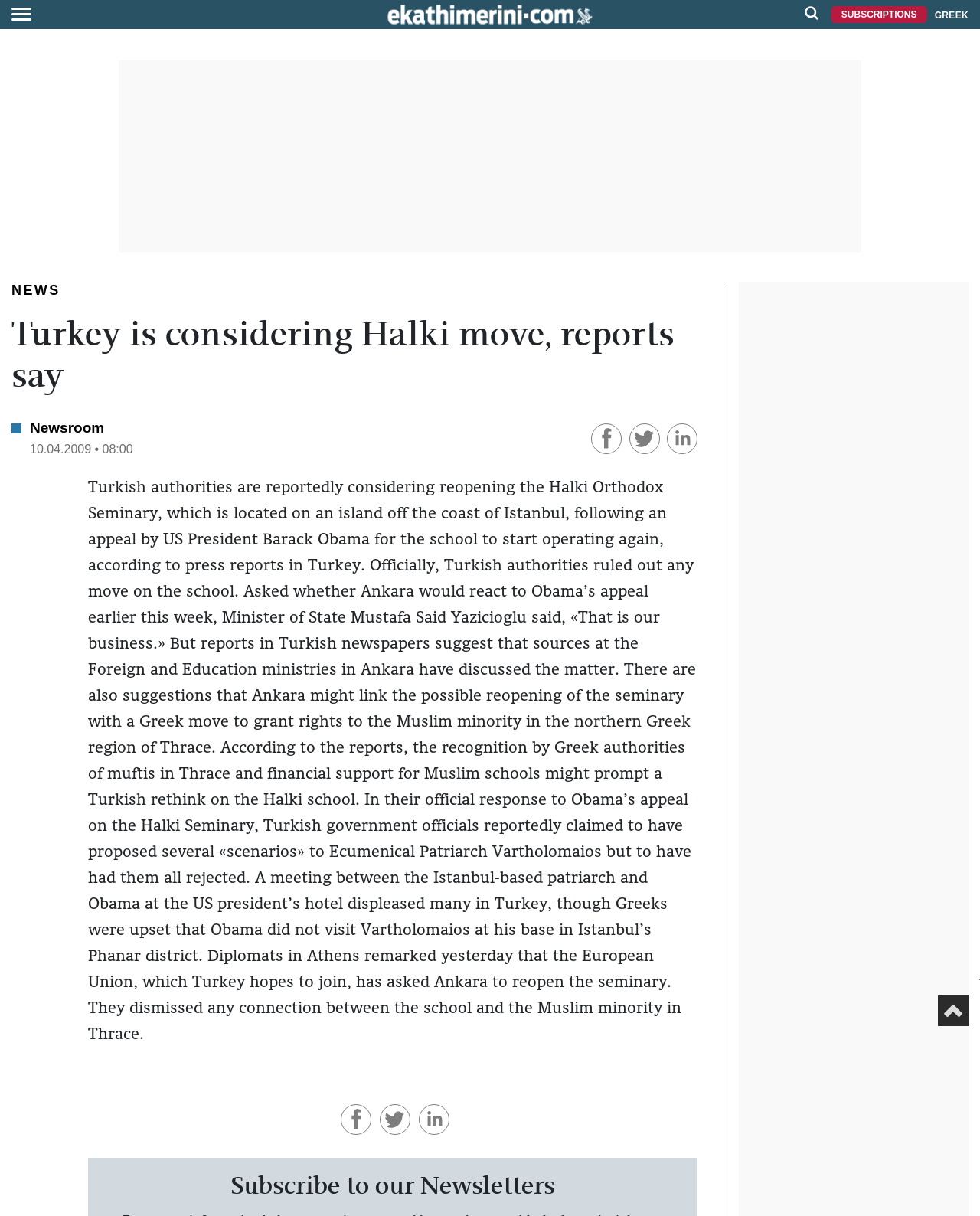Who is the US President mentioned in the article?
Answer the question using a single word or phrase, according to the image.

Barack Obama